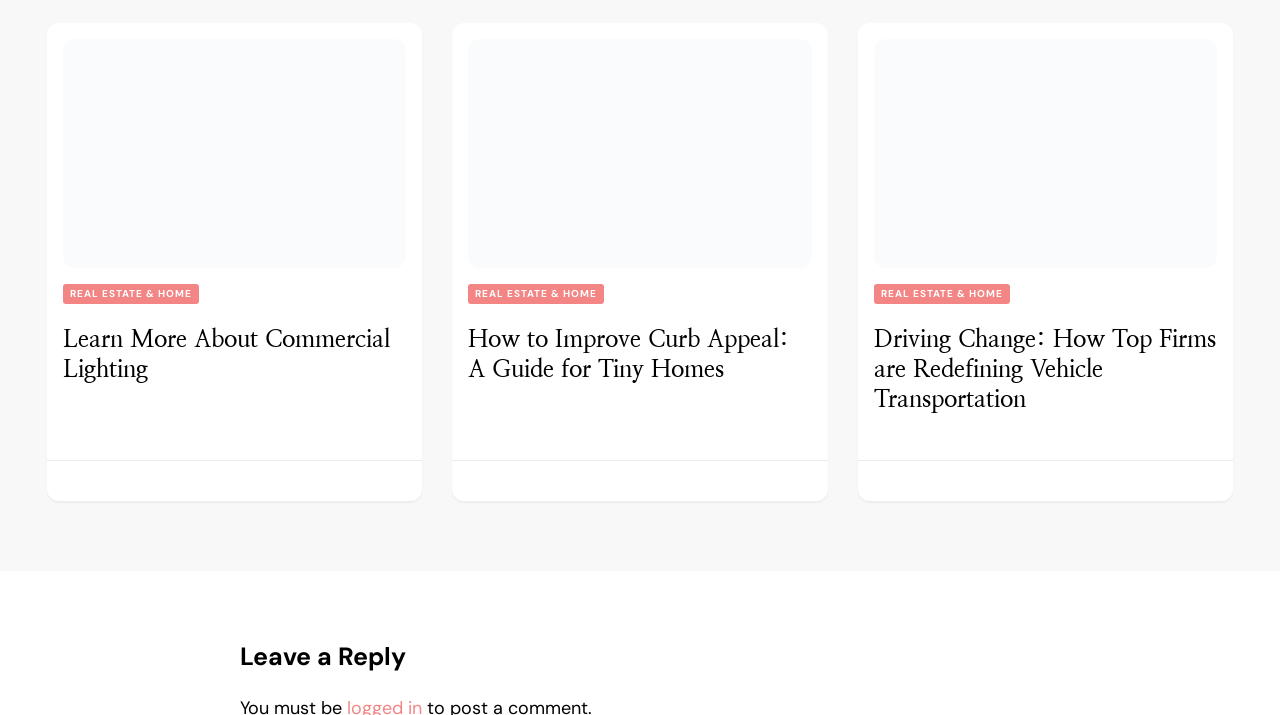Please analyze the image and give a detailed answer to the question:
What is the purpose of the last element on the webpage?

The last element on the webpage is a heading with the text 'Leave a Reply', indicating that it is a call to action for users to respond or comment on the content of the webpage.